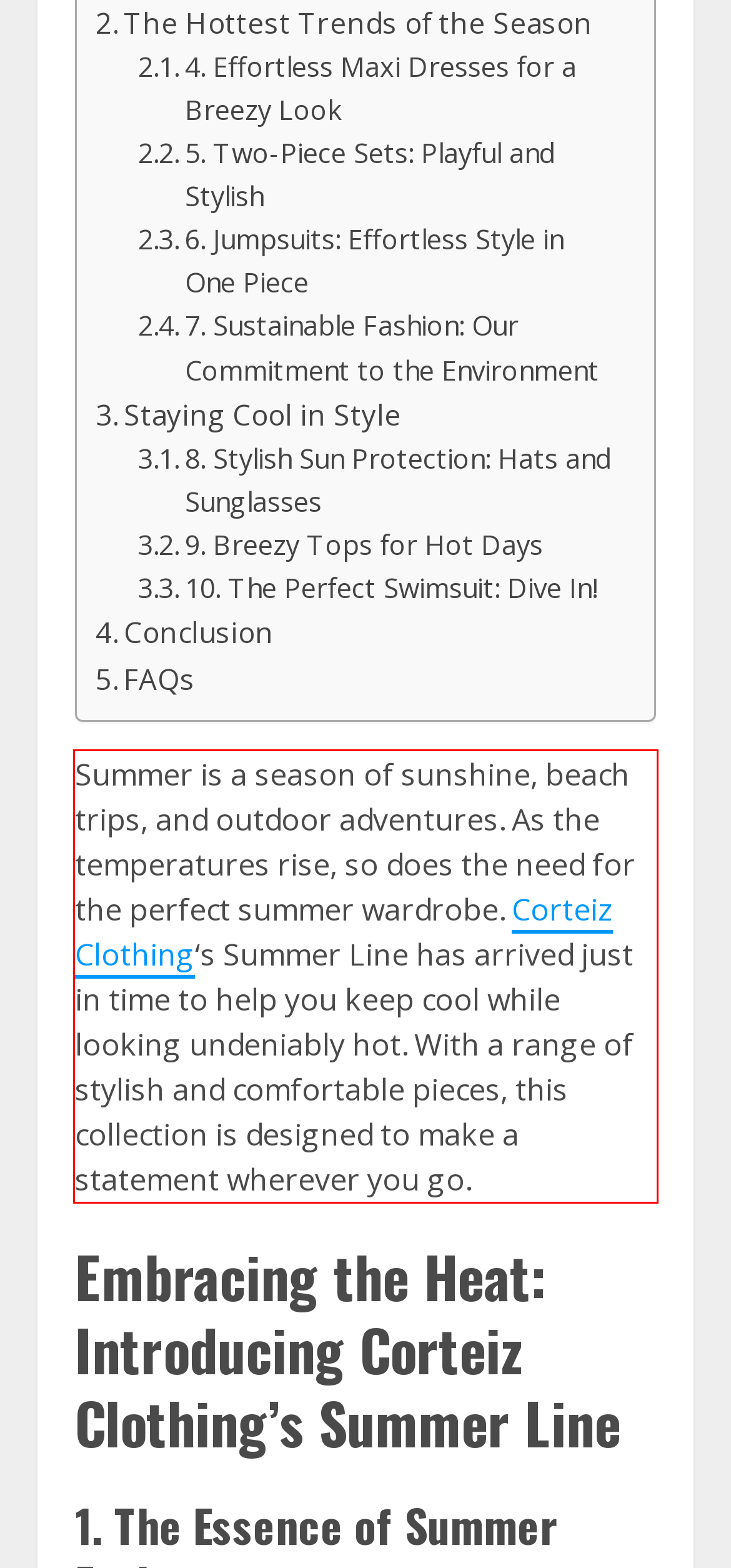Examine the webpage screenshot and use OCR to recognize and output the text within the red bounding box.

Summer is a season of sunshine, beach trips, and outdoor adventures. As the temperatures rise, so does the need for the perfect summer wardrobe. Corteiz Clothing‘s Summer Line has arrived just in time to help you keep cool while looking undeniably hot. With a range of stylish and comfortable pieces, this collection is designed to make a statement wherever you go.